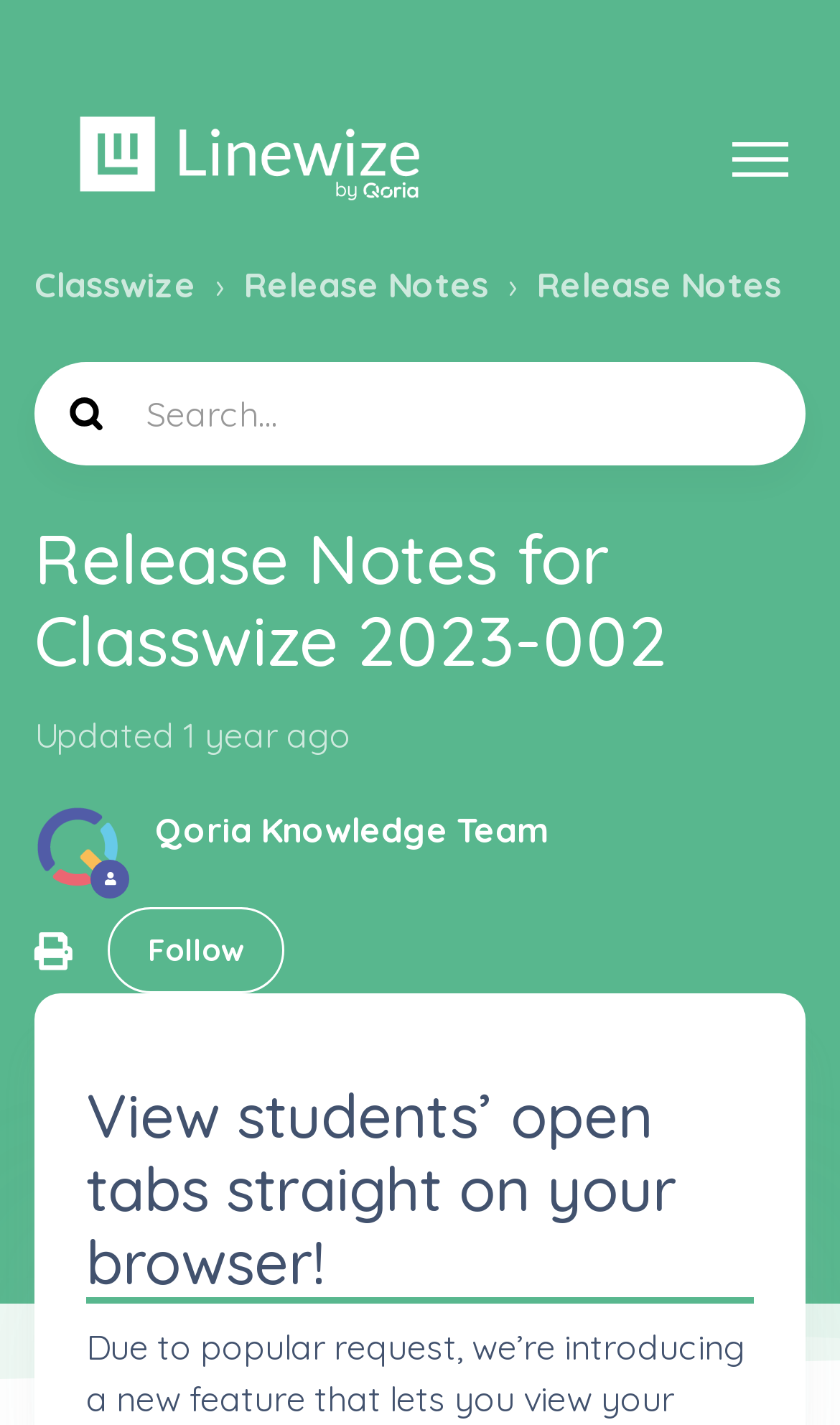Please extract the title of the webpage.

Release Notes for Classwize 2023-002